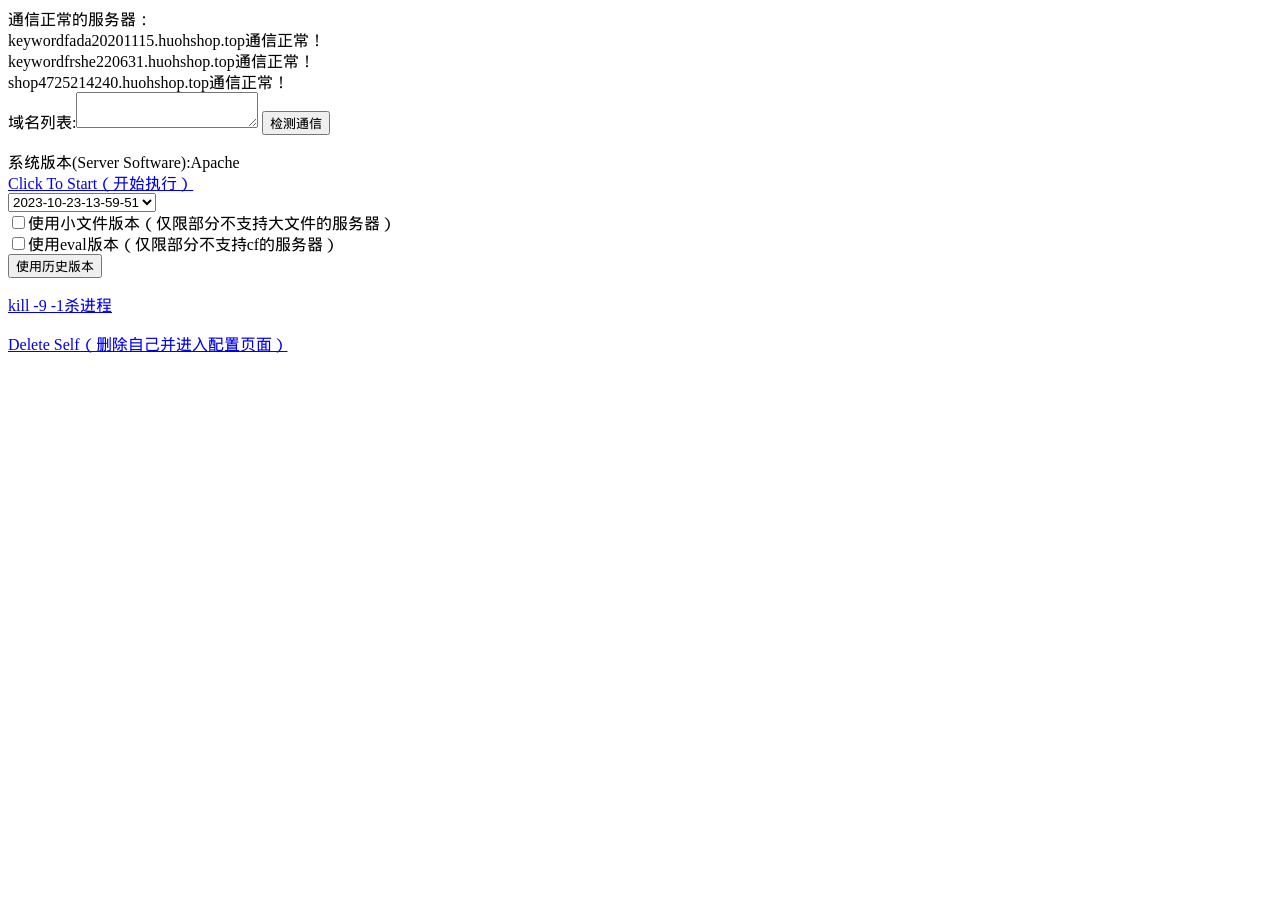Using the information in the image, could you please answer the following question in detail:
What is the purpose of the '使用小文件版本' checkbox?

The '使用小文件版本' checkbox is likely used to select a smaller file version for servers that do not support large files, as indicated by the label '仅限部分不支持大文件的服务器'.